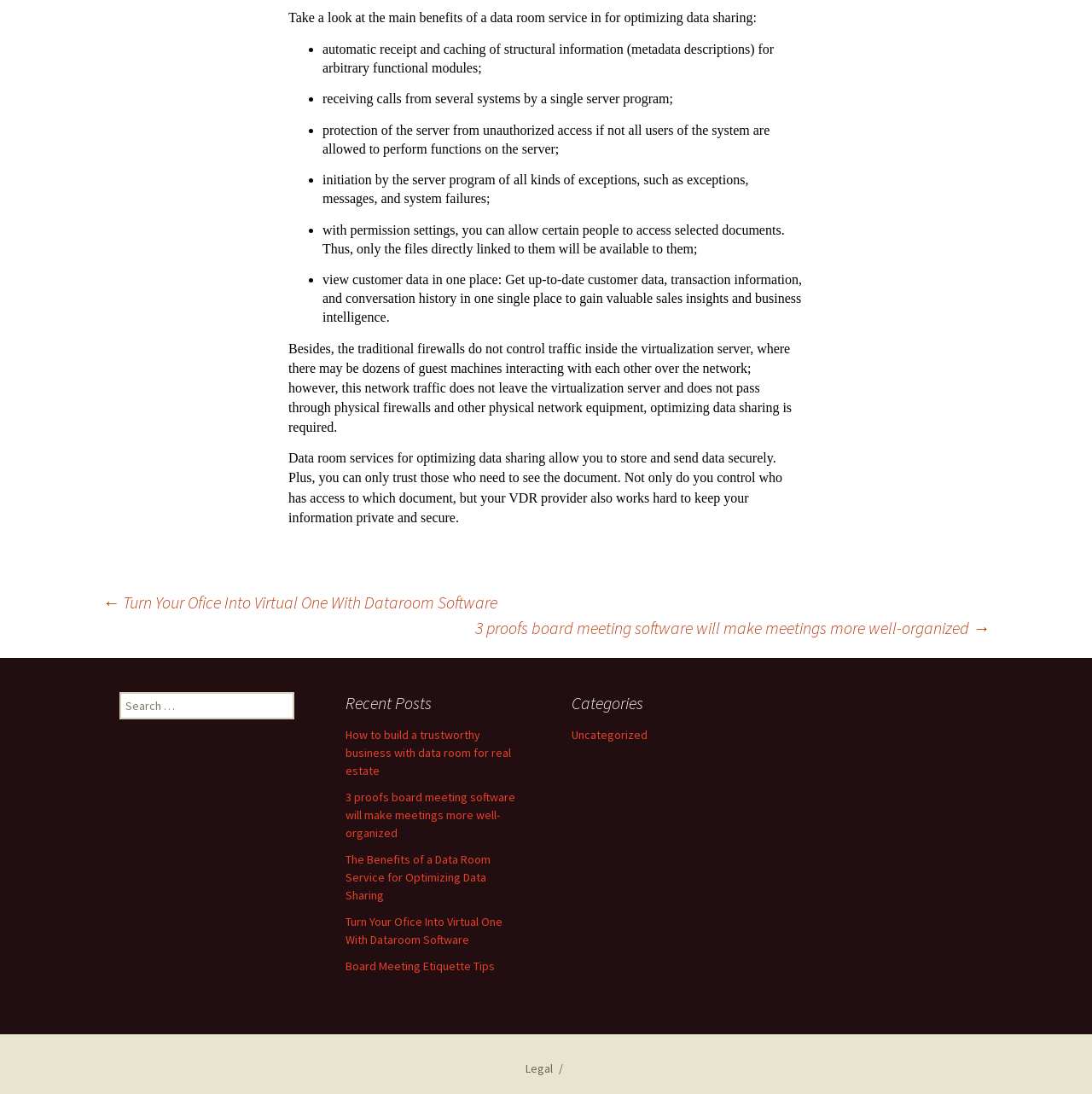What is the purpose of a data room service?
Please give a detailed and elaborate answer to the question based on the image.

The webpage states that data room services allow you to store and send data securely, and you can control who has access to which document, and the VDR provider also works hard to keep your information private and secure.